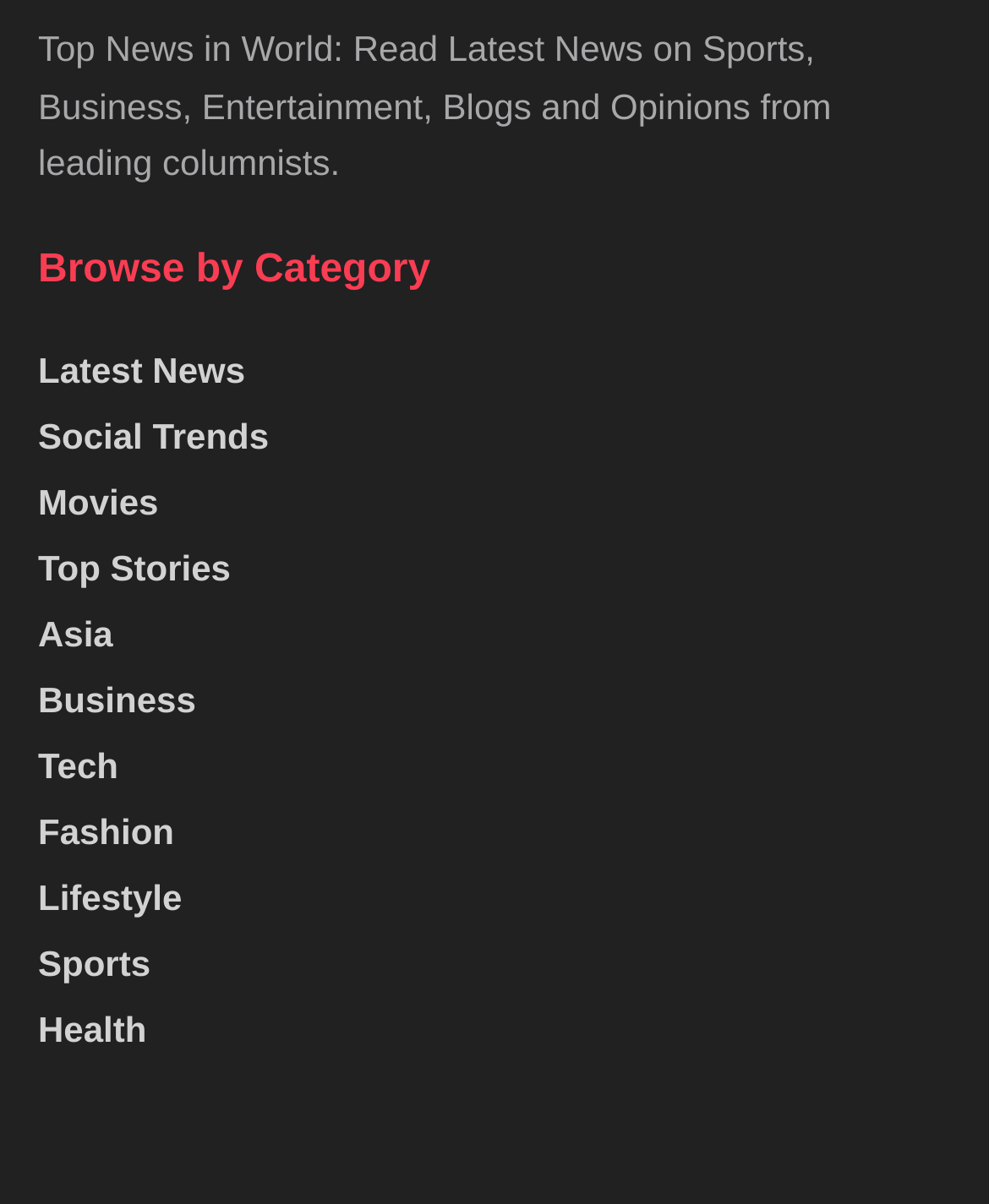Determine the bounding box coordinates of the clickable region to execute the instruction: "Read latest news". The coordinates should be four float numbers between 0 and 1, denoted as [left, top, right, bottom].

[0.038, 0.29, 0.248, 0.324]